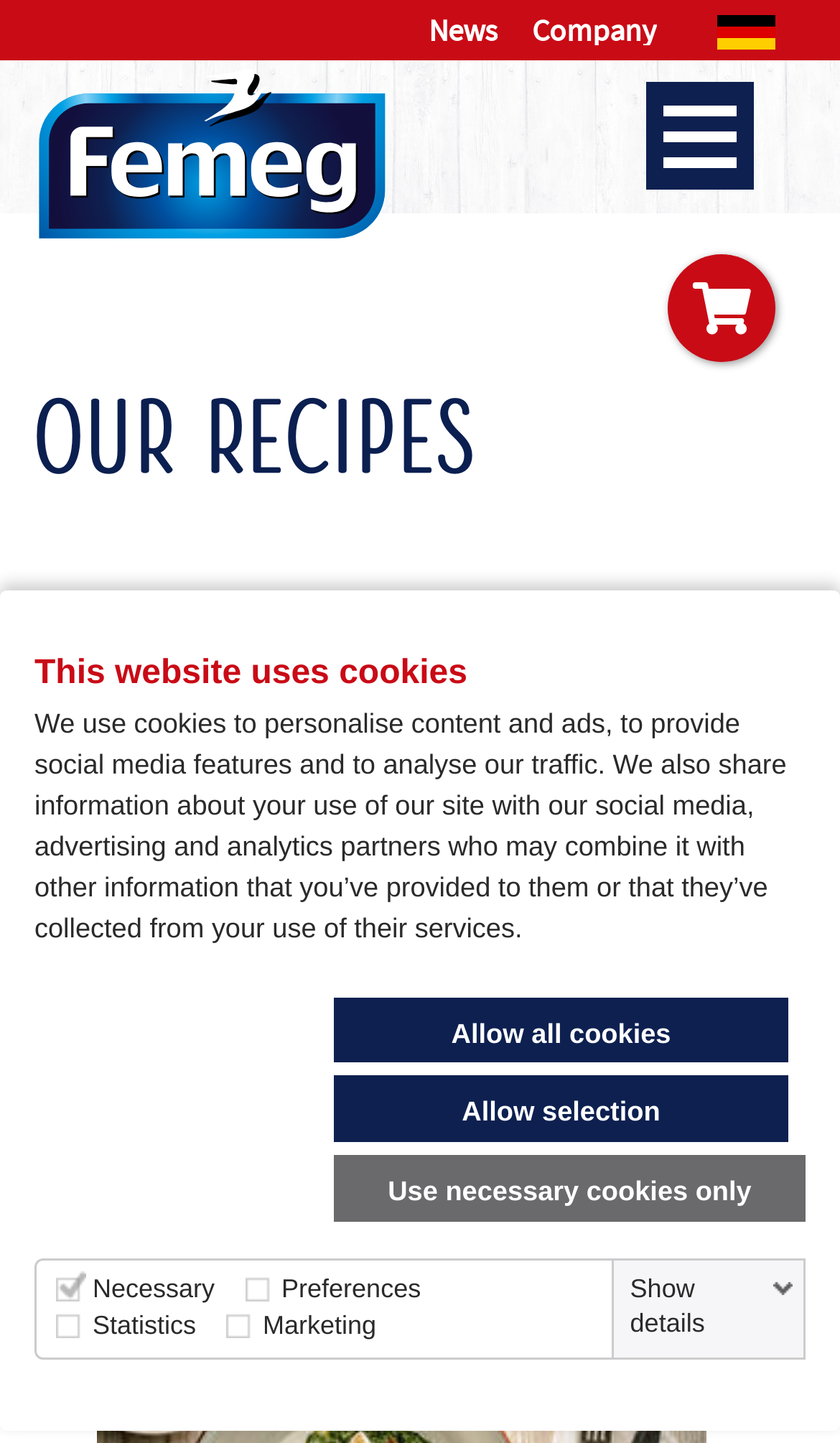Locate the bounding box coordinates of the UI element described by: "parent_node: Menü öffnen title="femeg reseller"". Provide the coordinates as four float numbers between 0 and 1, formatted as [left, top, right, bottom].

[0.795, 0.176, 0.923, 0.251]